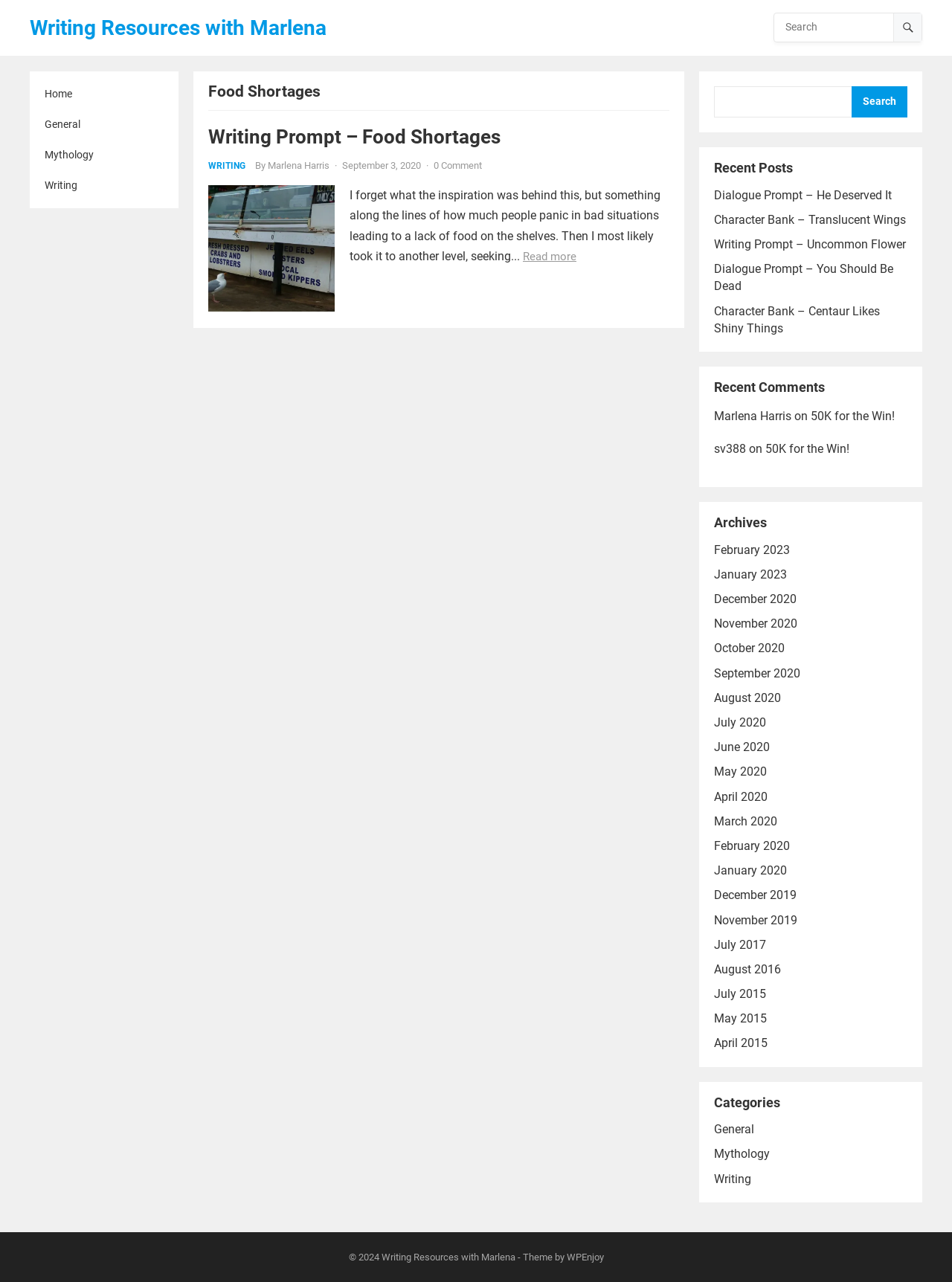Determine the bounding box coordinates (top-left x, top-left y, bottom-right x, bottom-right y) of the UI element described in the following text: parent_node: Search name="s"

[0.75, 0.067, 0.953, 0.092]